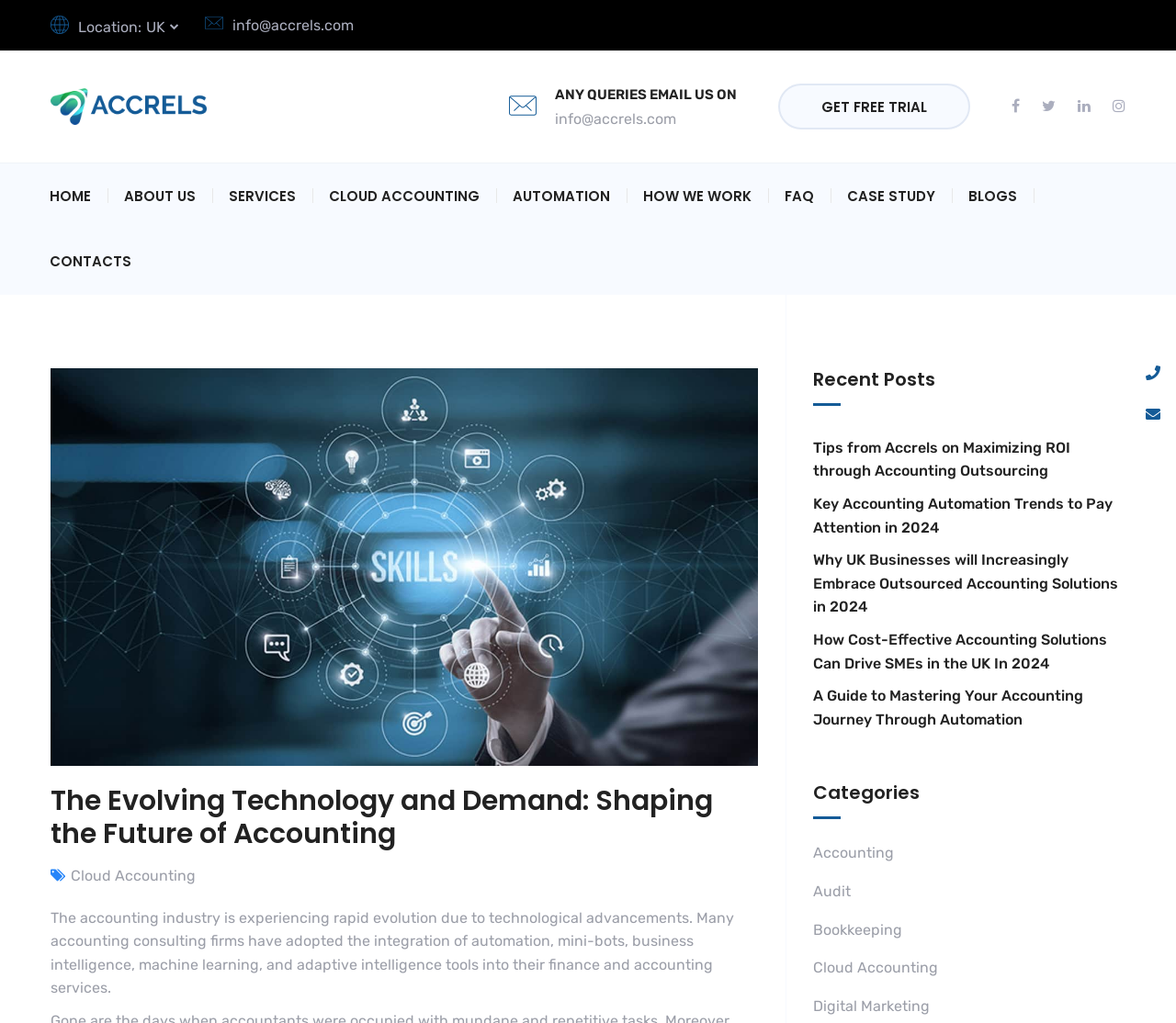Please examine the image and provide a detailed answer to the question: What is the email address for queries?

The email address for queries can be found in the top-right corner of the webpage, where it is written as 'info@accrels.com', and also as a link with the same text.